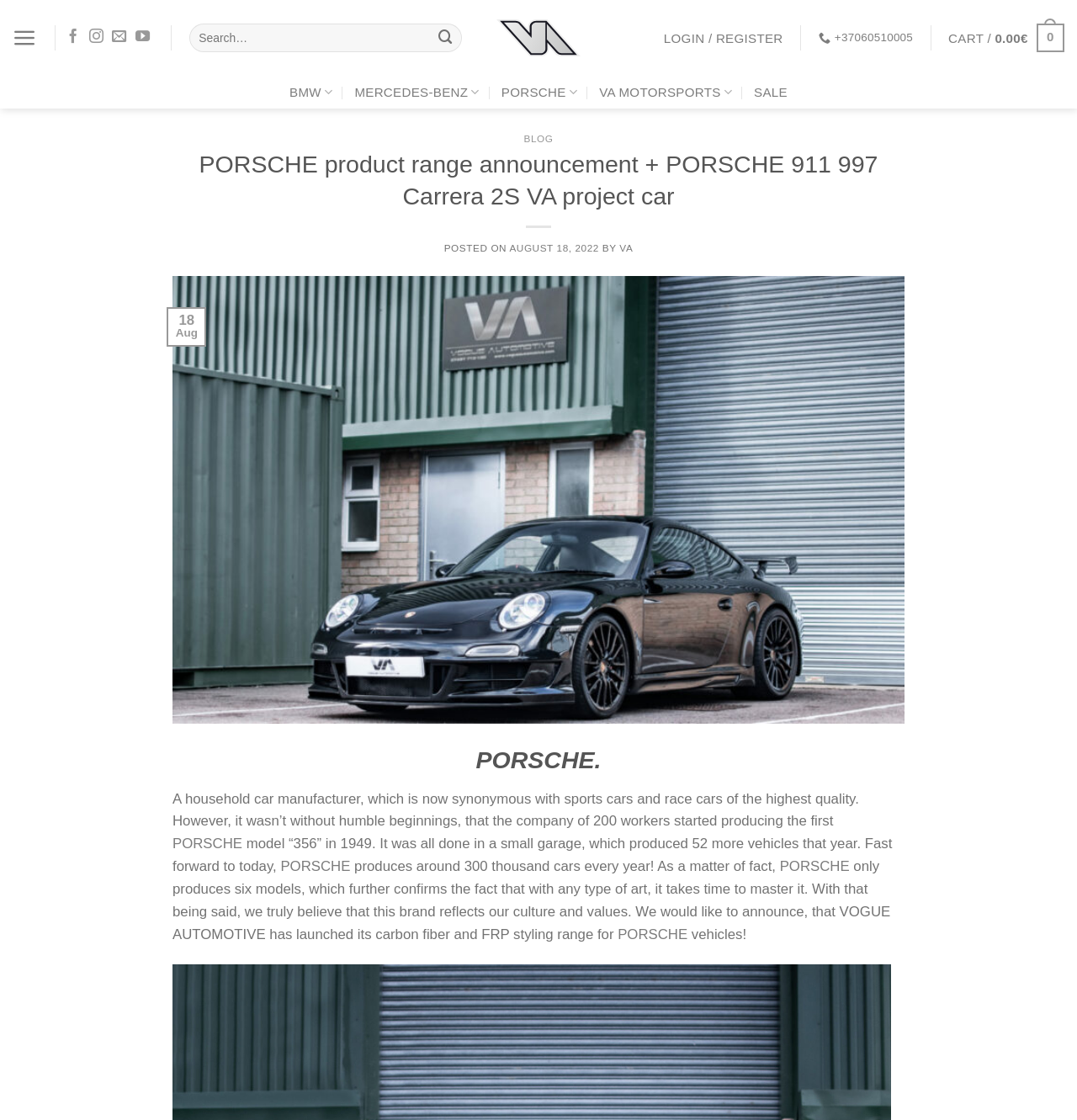Locate the bounding box coordinates of the clickable part needed for the task: "Login or register".

[0.616, 0.021, 0.727, 0.047]